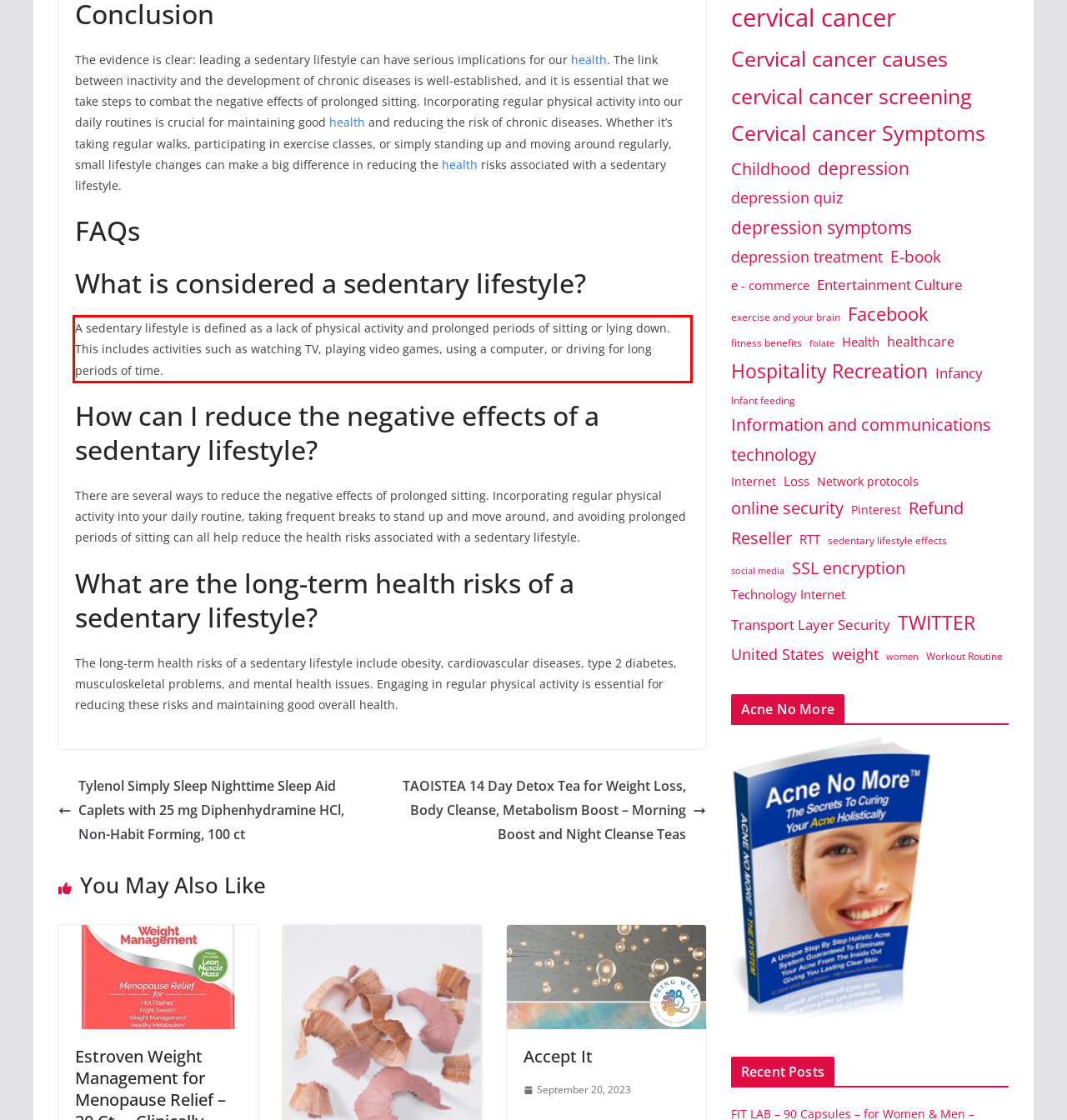Given a webpage screenshot, identify the text inside the red bounding box using OCR and extract it.

A sedentary lifestyle is defined as a lack of physical activity and prolonged periods of sitting or lying down. This includes activities such as watching TV, playing video games, using a computer, or driving for long periods of time.